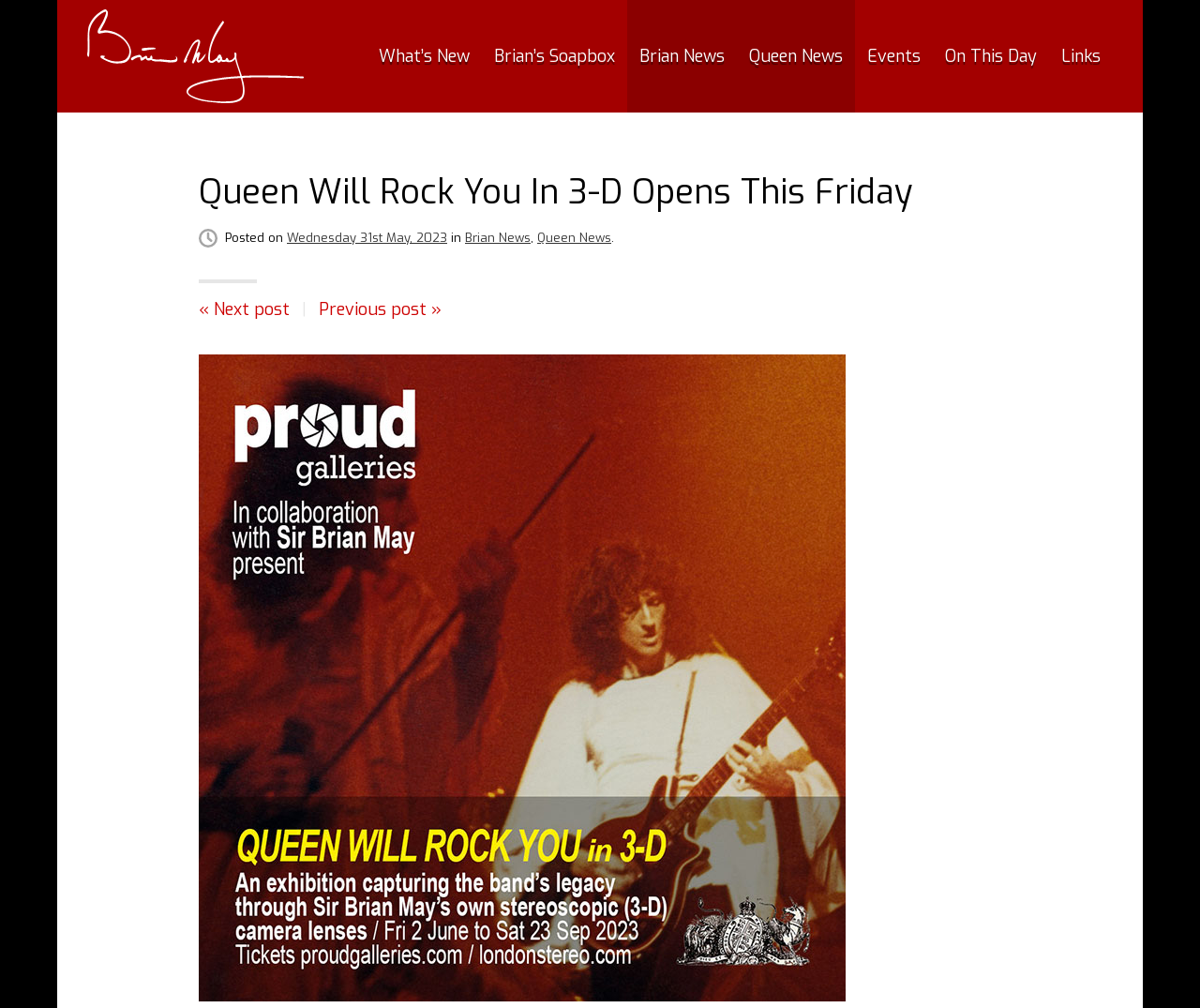Determine the bounding box coordinates of the UI element described by: "Wednesday 31st May, 2023".

[0.239, 0.228, 0.373, 0.244]